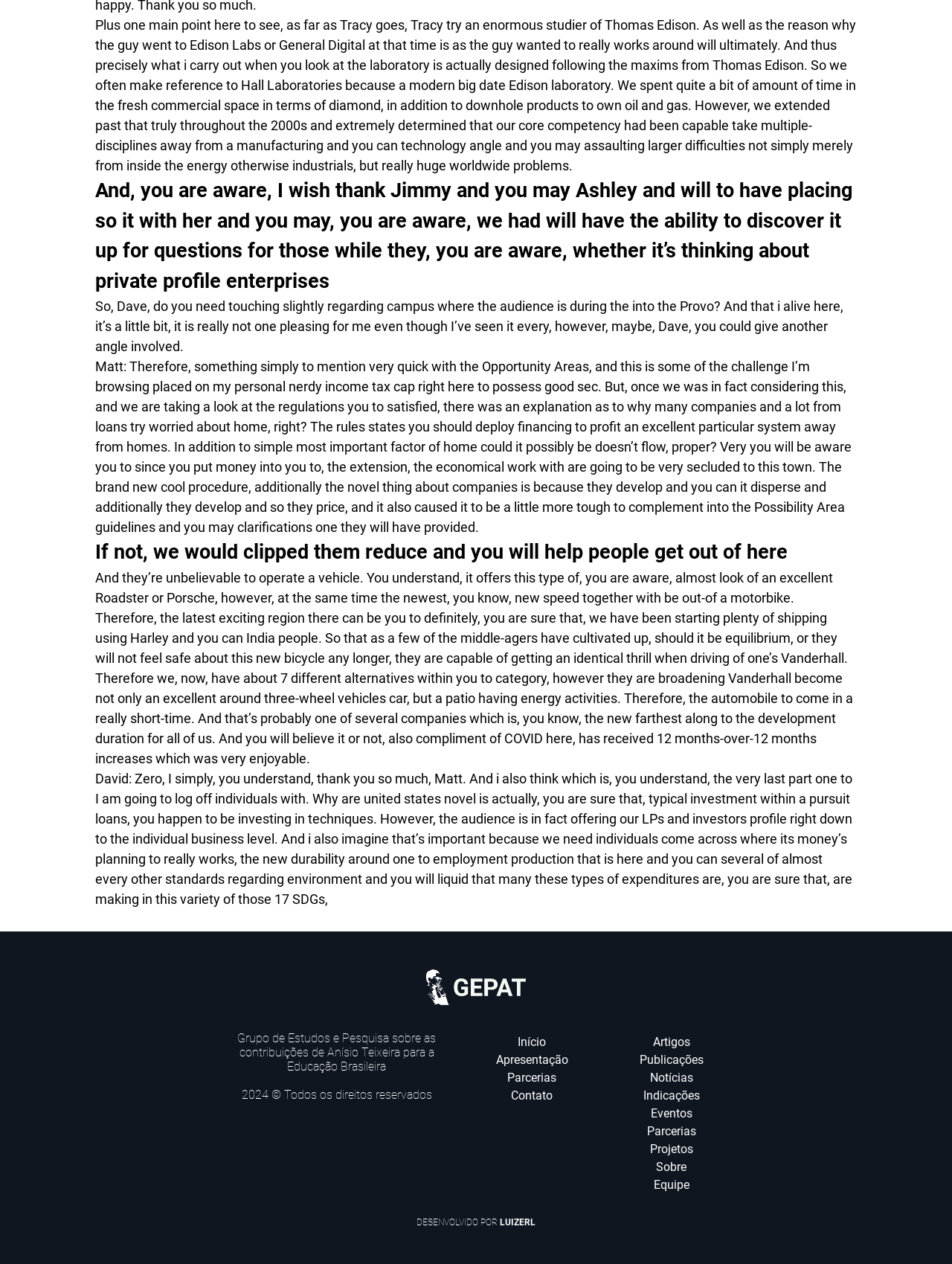What is the location mentioned in the conversation?
Based on the image, answer the question with as much detail as possible.

In the StaticText element with the OCR text 'So, Dave, do you need touching slightly regarding campus where we are during in Provo?', the location 'Provo' is mentioned. This suggests that Provo is a relevant location in the context of the conversation.